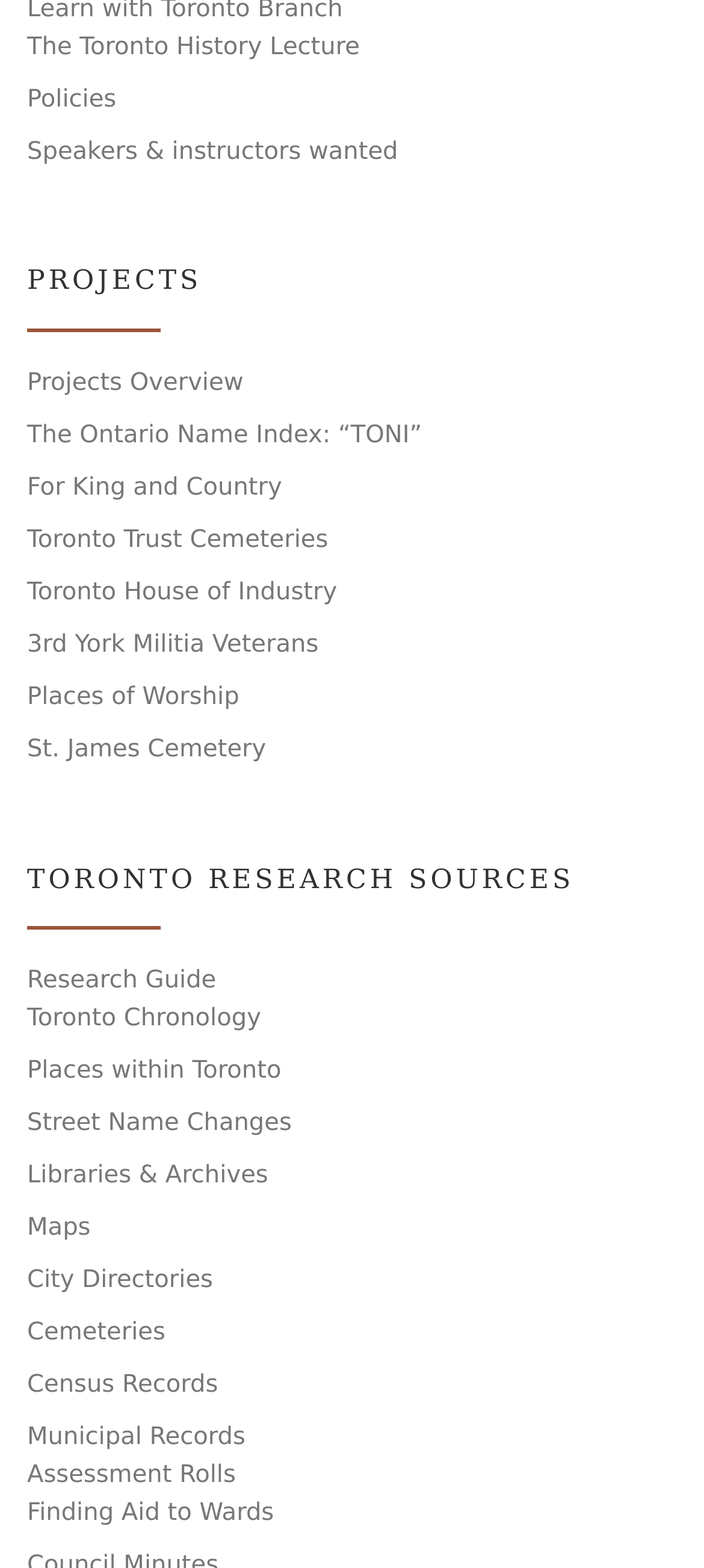Please determine the bounding box coordinates of the element to click on in order to accomplish the following task: "Contact Roger Pope & Partners". Ensure the coordinates are four float numbers ranging from 0 to 1, i.e., [left, top, right, bottom].

None